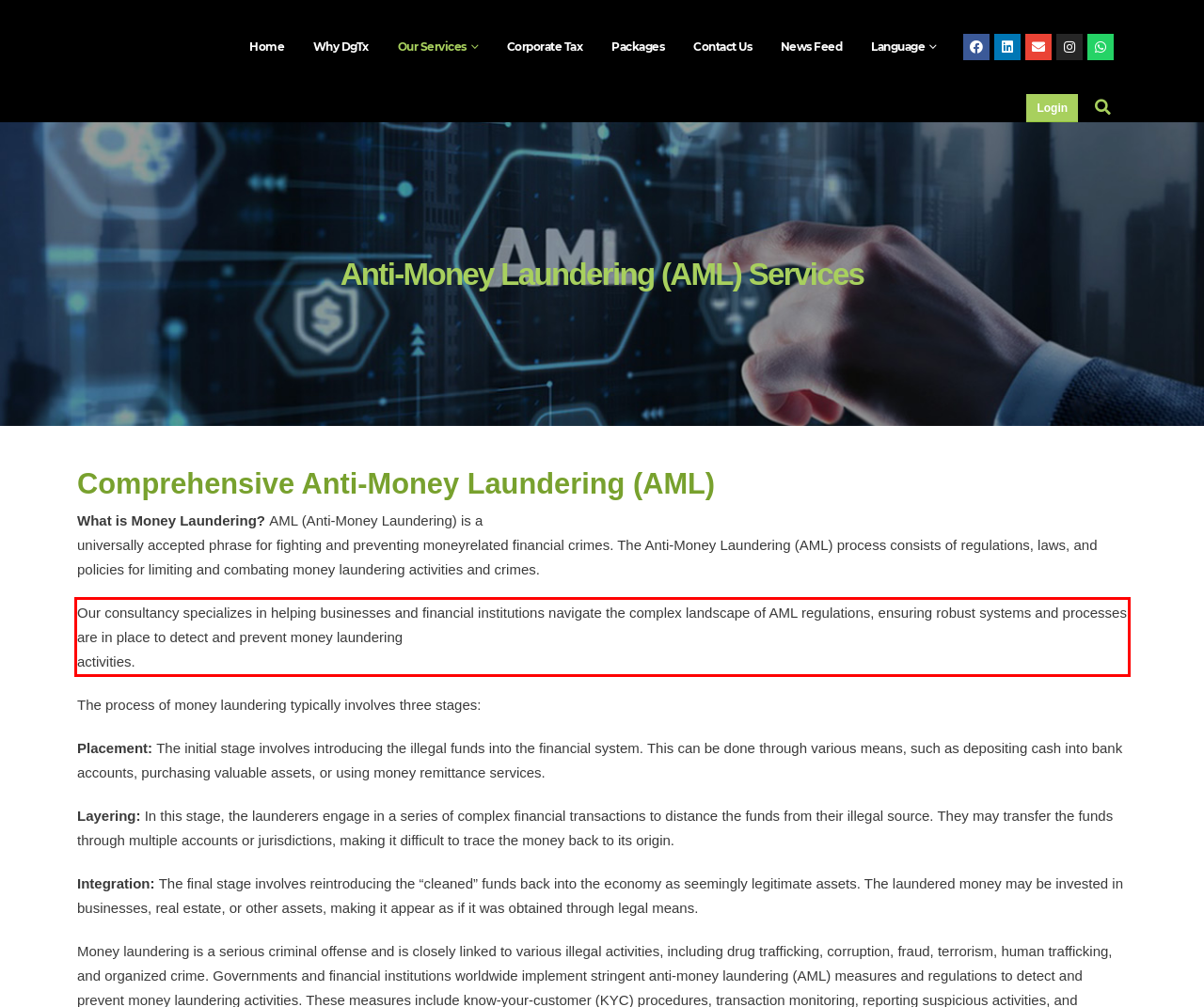Given a screenshot of a webpage, identify the red bounding box and perform OCR to recognize the text within that box.

Our consultancy specializes in helping businesses and financial institutions navigate the complex landscape of AML regulations, ensuring robust systems and processes are in place to detect and prevent money laundering activities.